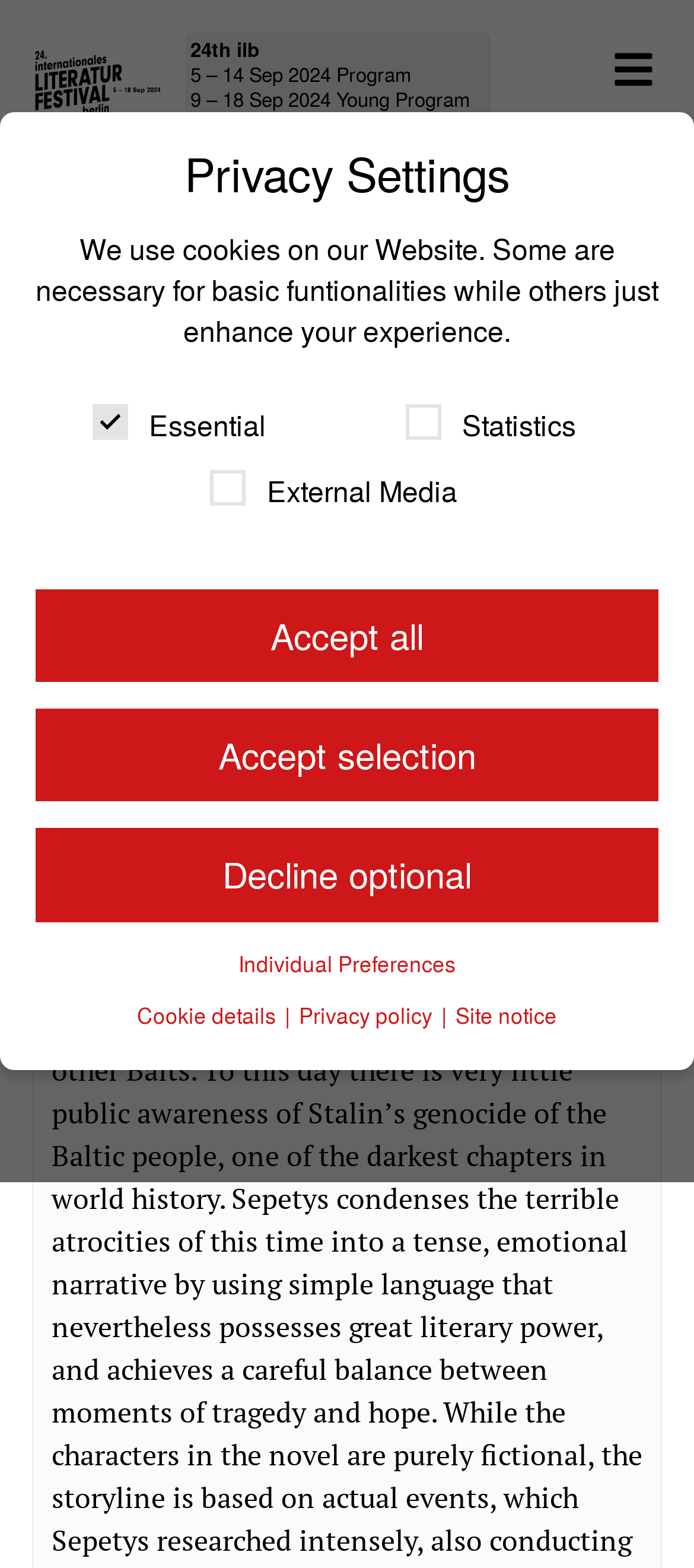Please find the bounding box coordinates of the element that must be clicked to perform the given instruction: "Go to Ruta Sepetys' website". The coordinates should be four float numbers from 0 to 1, i.e., [left, top, right, bottom].

[0.133, 0.26, 0.29, 0.286]